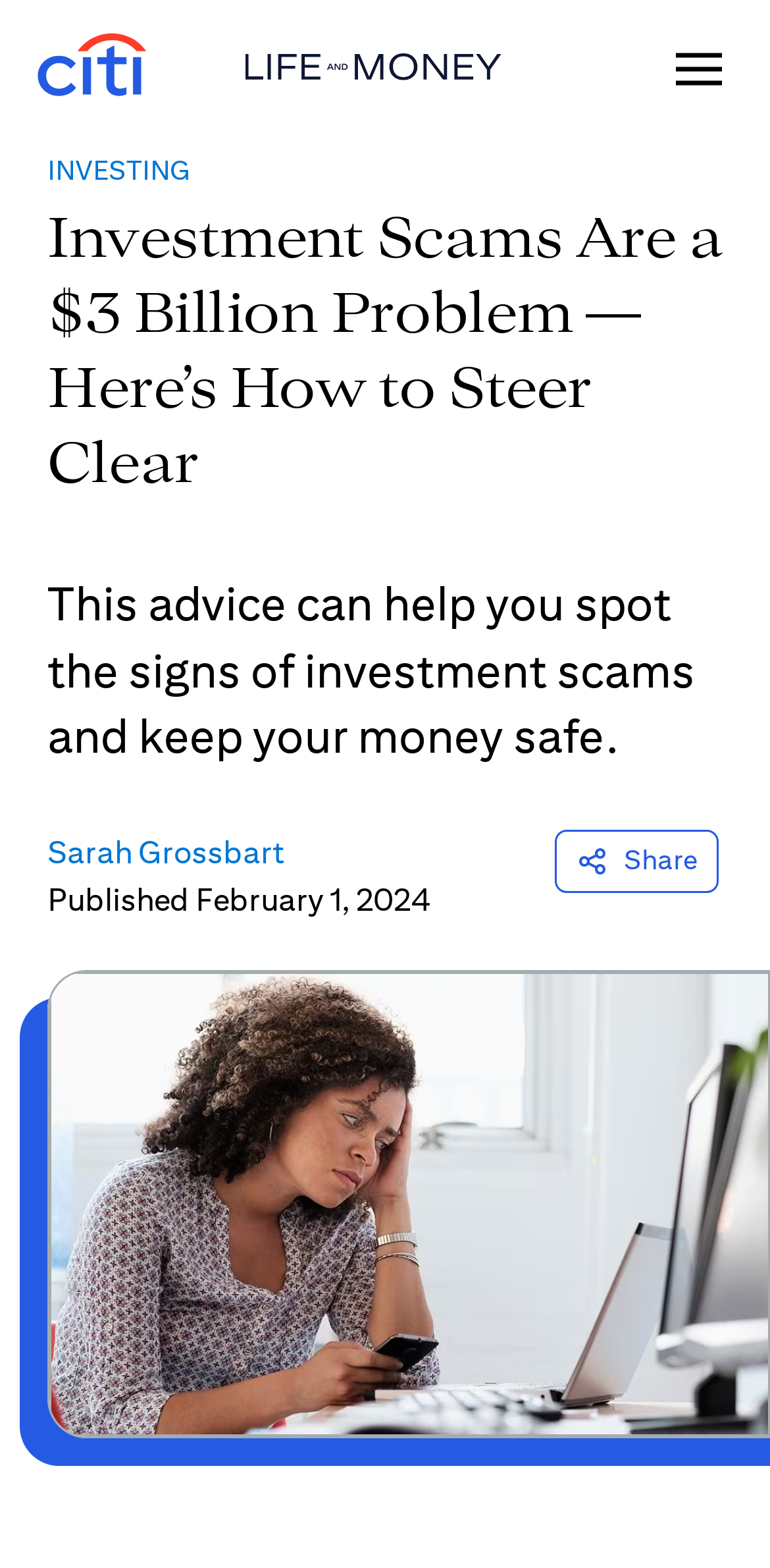Who is the author of the article?
Refer to the screenshot and respond with a concise word or phrase.

Sarah Grossbart